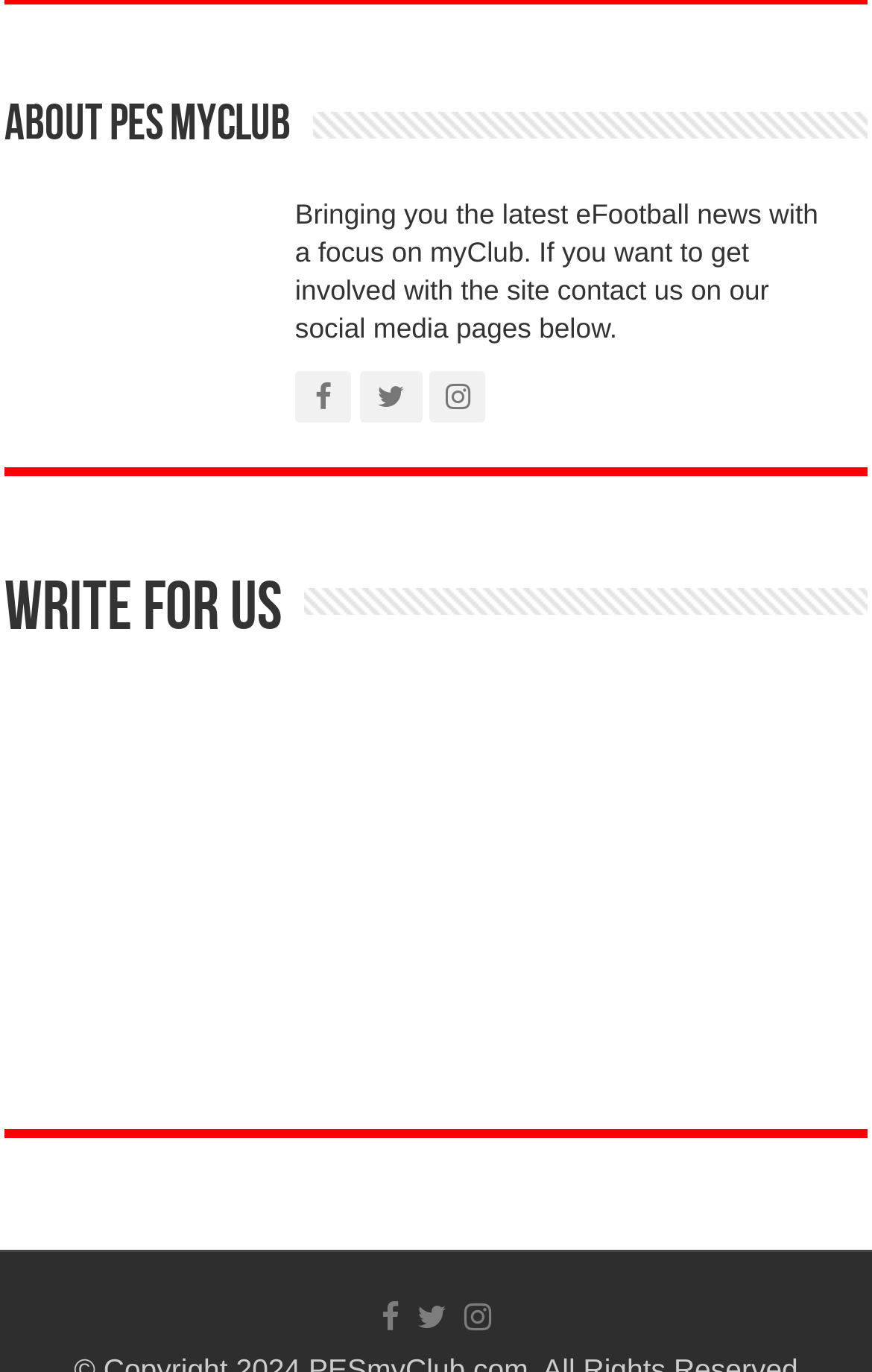Can you look at the image and give a comprehensive answer to the question:
How many social media links are provided?

There are three social media links provided, represented by the icons '', '', and '', which are located at the top and bottom of the page.